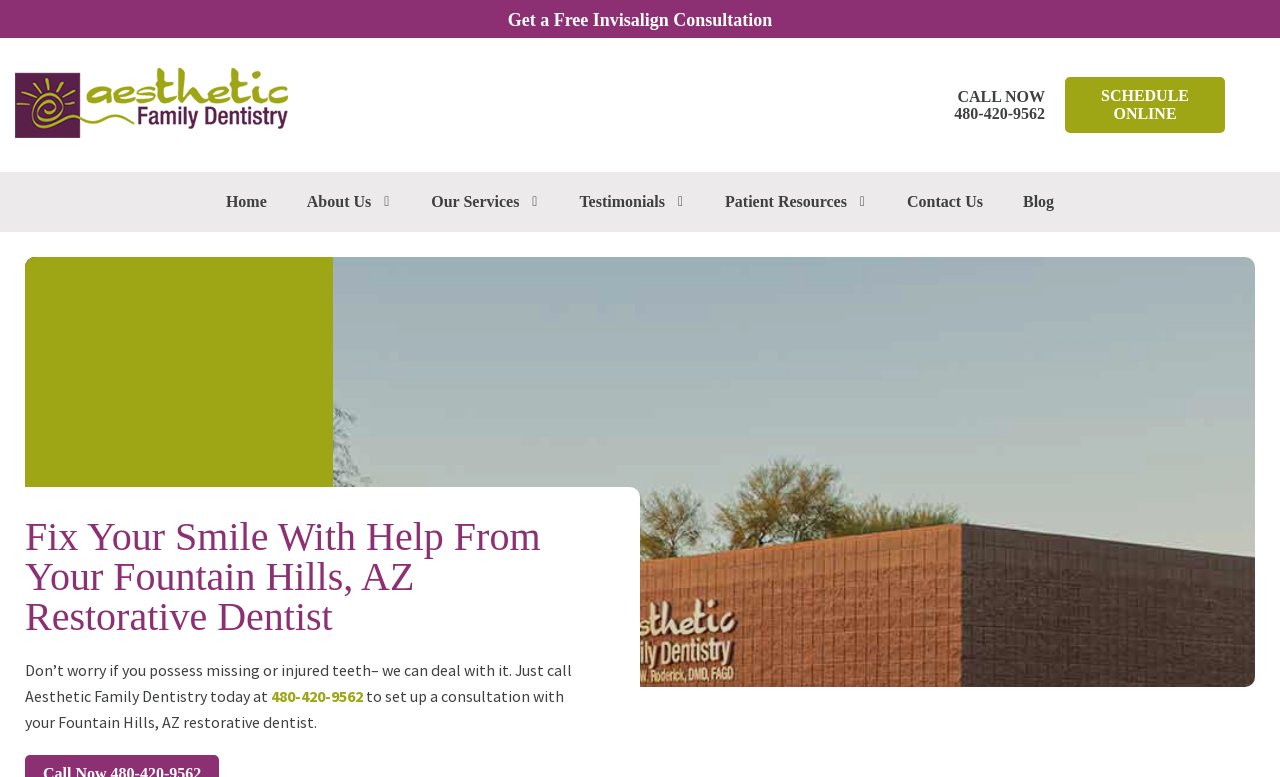Based on the visual content of the image, answer the question thoroughly: What is the phone number to call for an appointment?

I found the phone number by looking at the link 'CALL NOW 480-420-9562' and the static text 'Just call Aesthetic Family Dentistry today at' followed by the link '480-420-9562'.